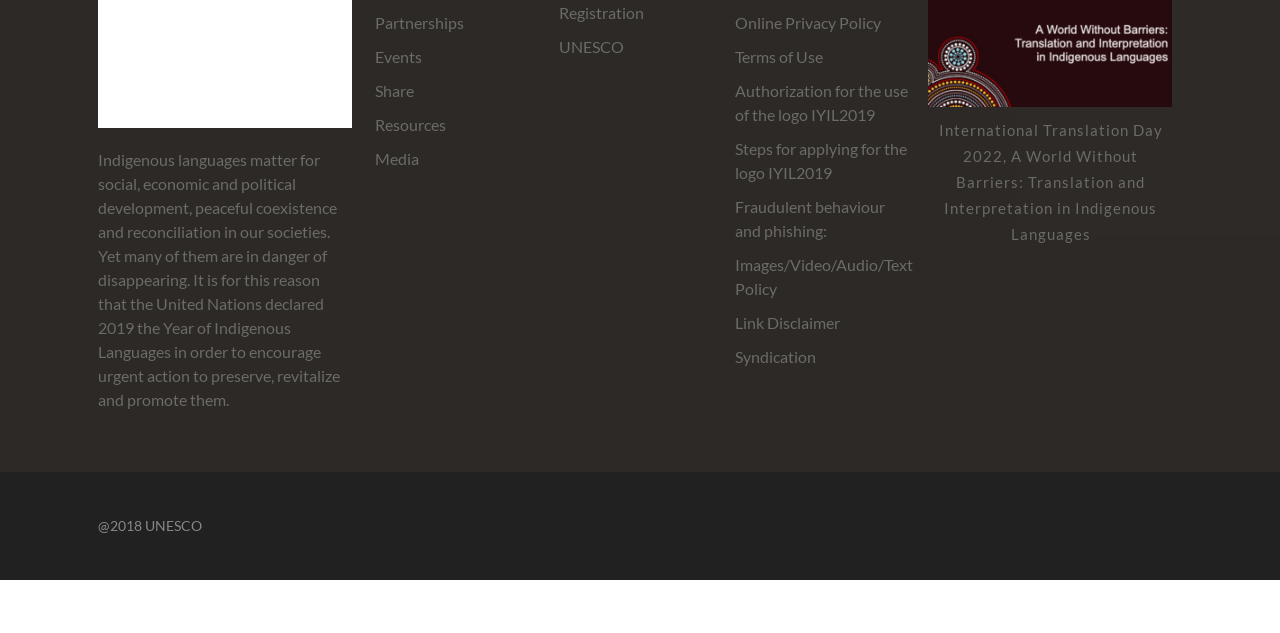Please specify the bounding box coordinates of the area that should be clicked to accomplish the following instruction: "Go to Resources". The coordinates should consist of four float numbers between 0 and 1, i.e., [left, top, right, bottom].

[0.293, 0.178, 0.419, 0.216]